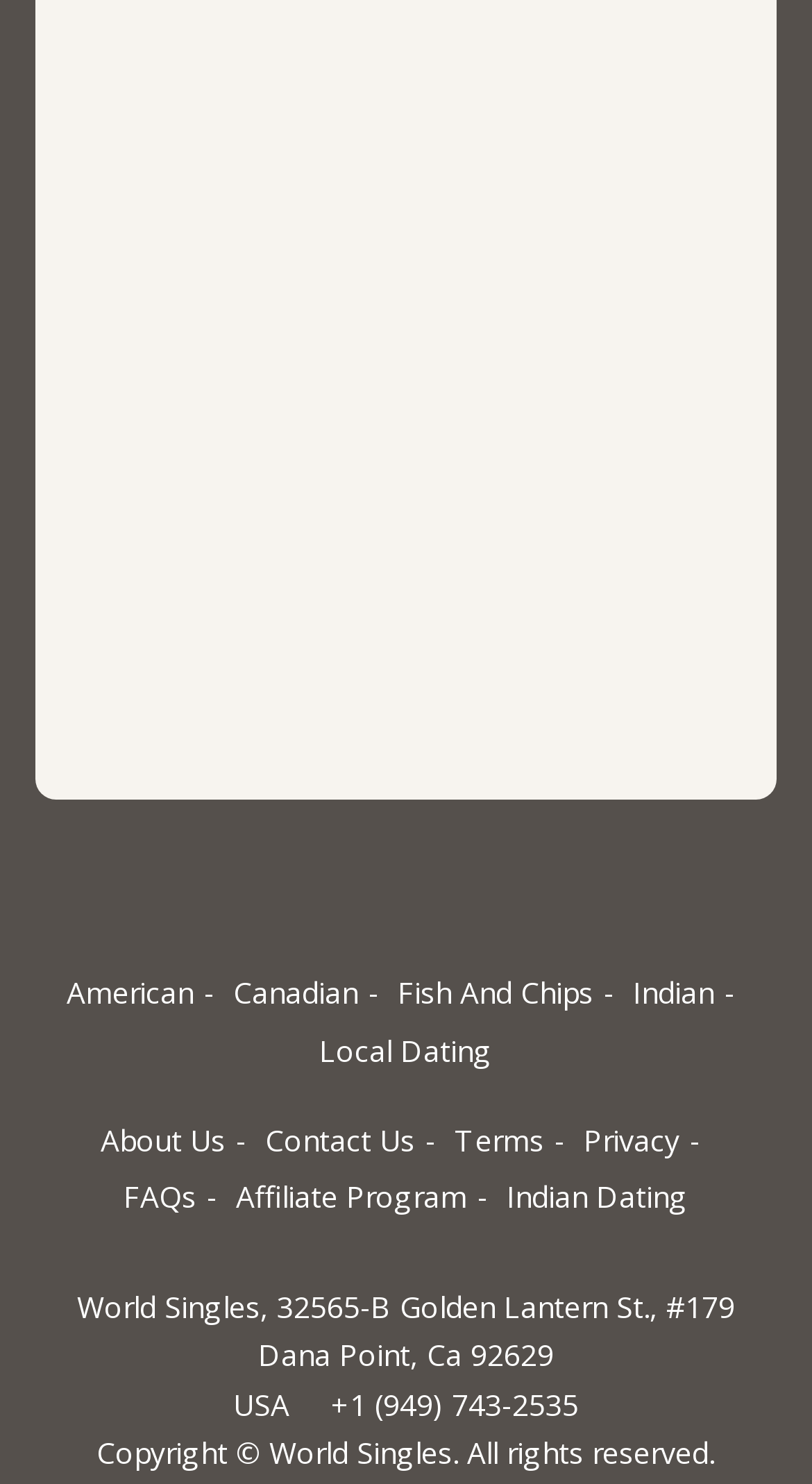How many countries are mentioned?
Can you offer a detailed and complete answer to this question?

I found the countries mentioned in the static text elements at the bottom of the webpage, which are 'USA' and 'India' (implied by 'Indian Dating' and 'Indian-').